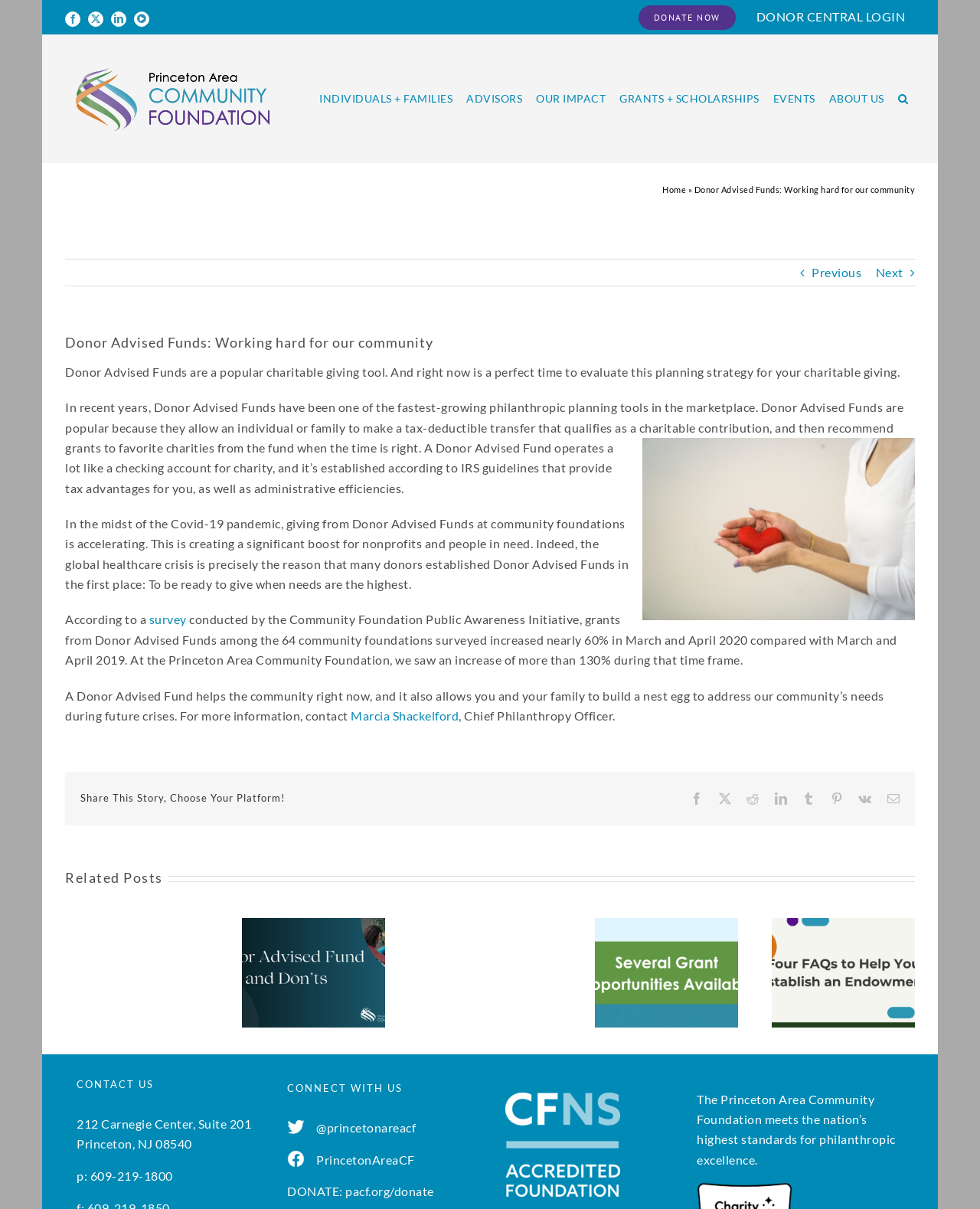Could you specify the bounding box coordinates for the clickable section to complete the following instruction: "Go to Home"?

[0.676, 0.152, 0.7, 0.161]